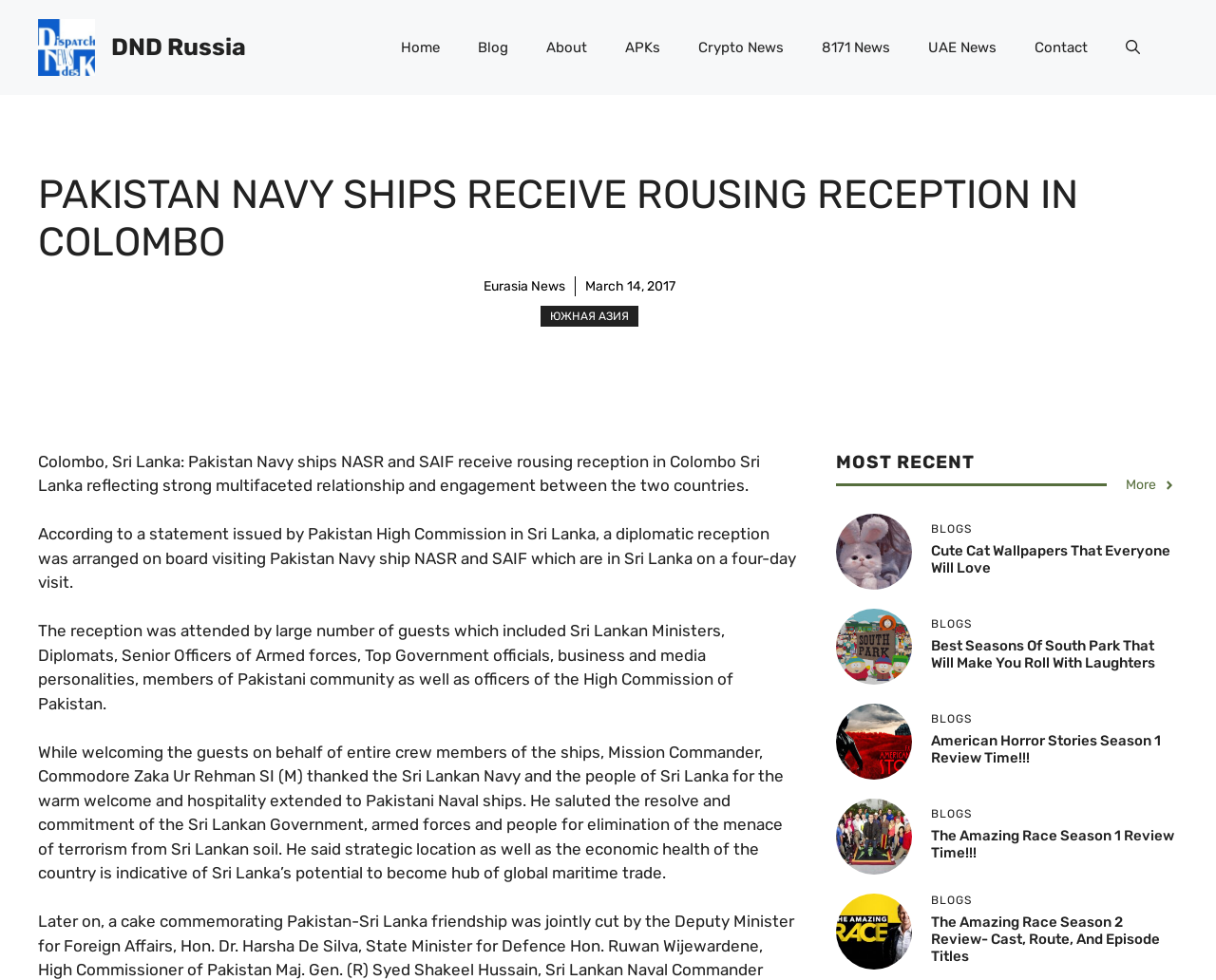Please give a concise answer to this question using a single word or phrase: 
How many blog posts are listed under the 'BLOGS' section?

4